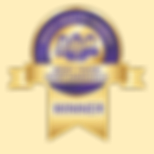What is written on the ribbon at the bottom of the badge?
Give a one-word or short-phrase answer derived from the screenshot.

WINNER